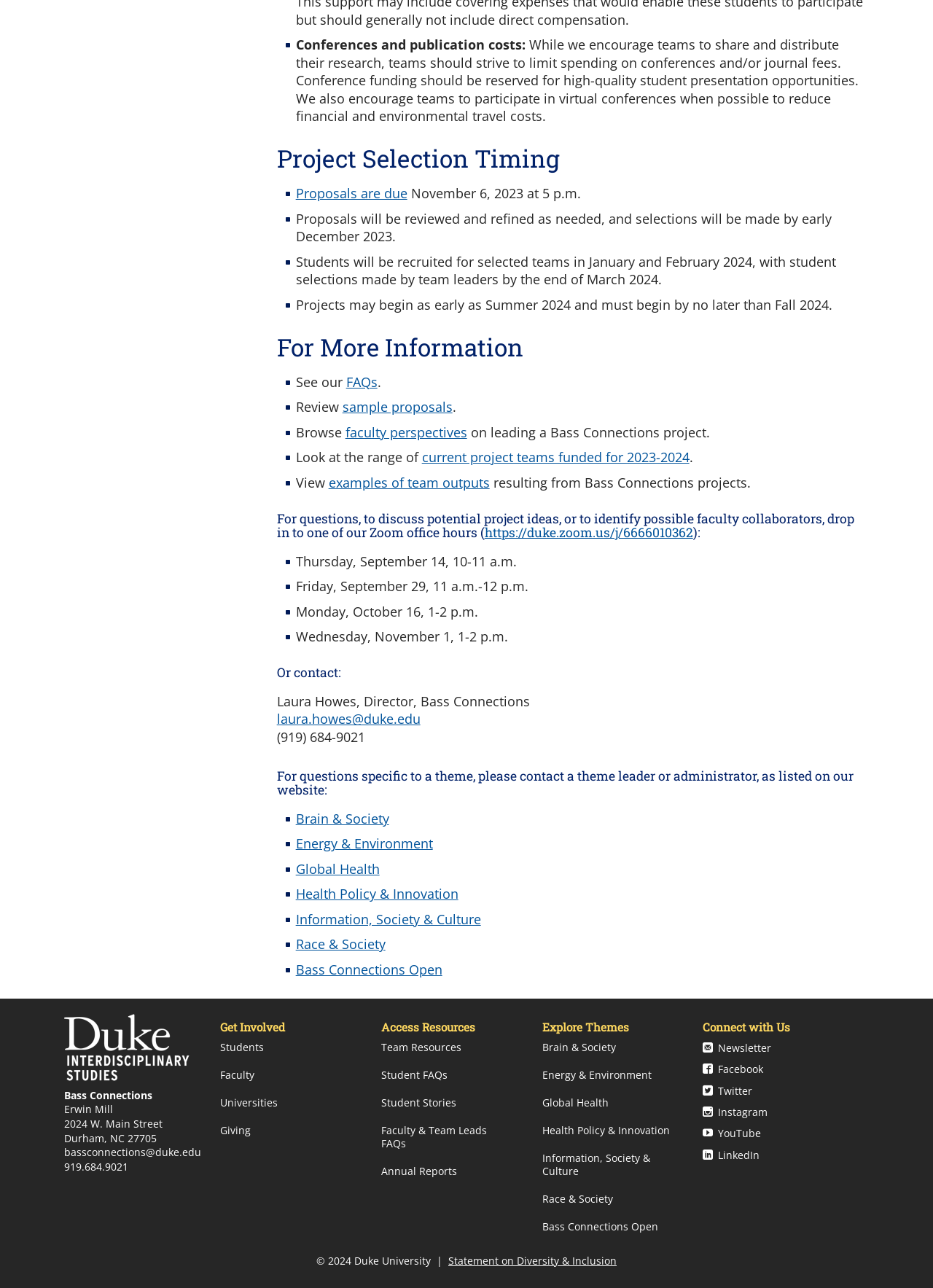Who can be contacted for questions specific to a theme?
Look at the screenshot and respond with one word or a short phrase.

Theme leaders or administrators